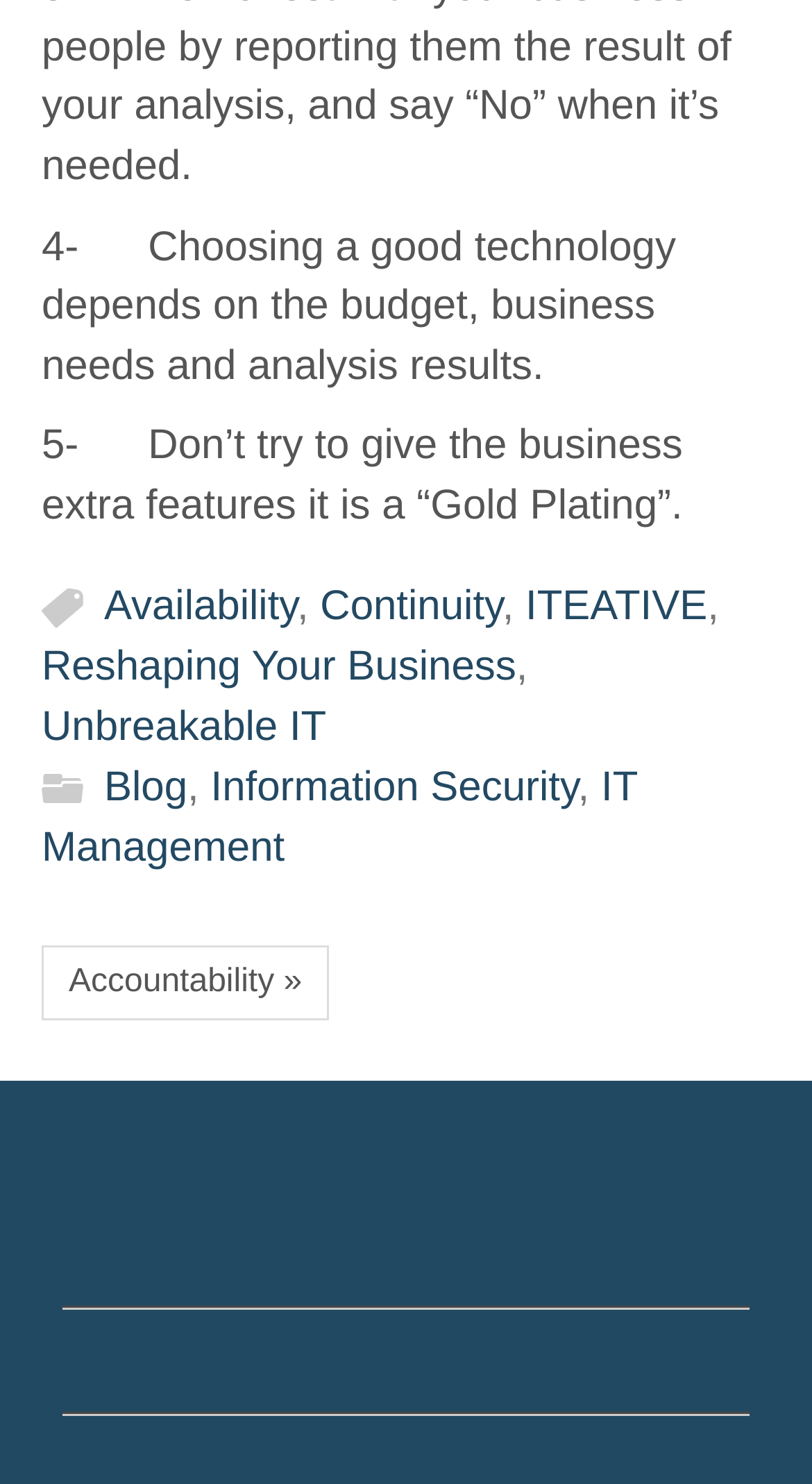Locate the bounding box coordinates of the clickable area needed to fulfill the instruction: "Go to Reshaping Your Business".

[0.051, 0.435, 0.636, 0.466]